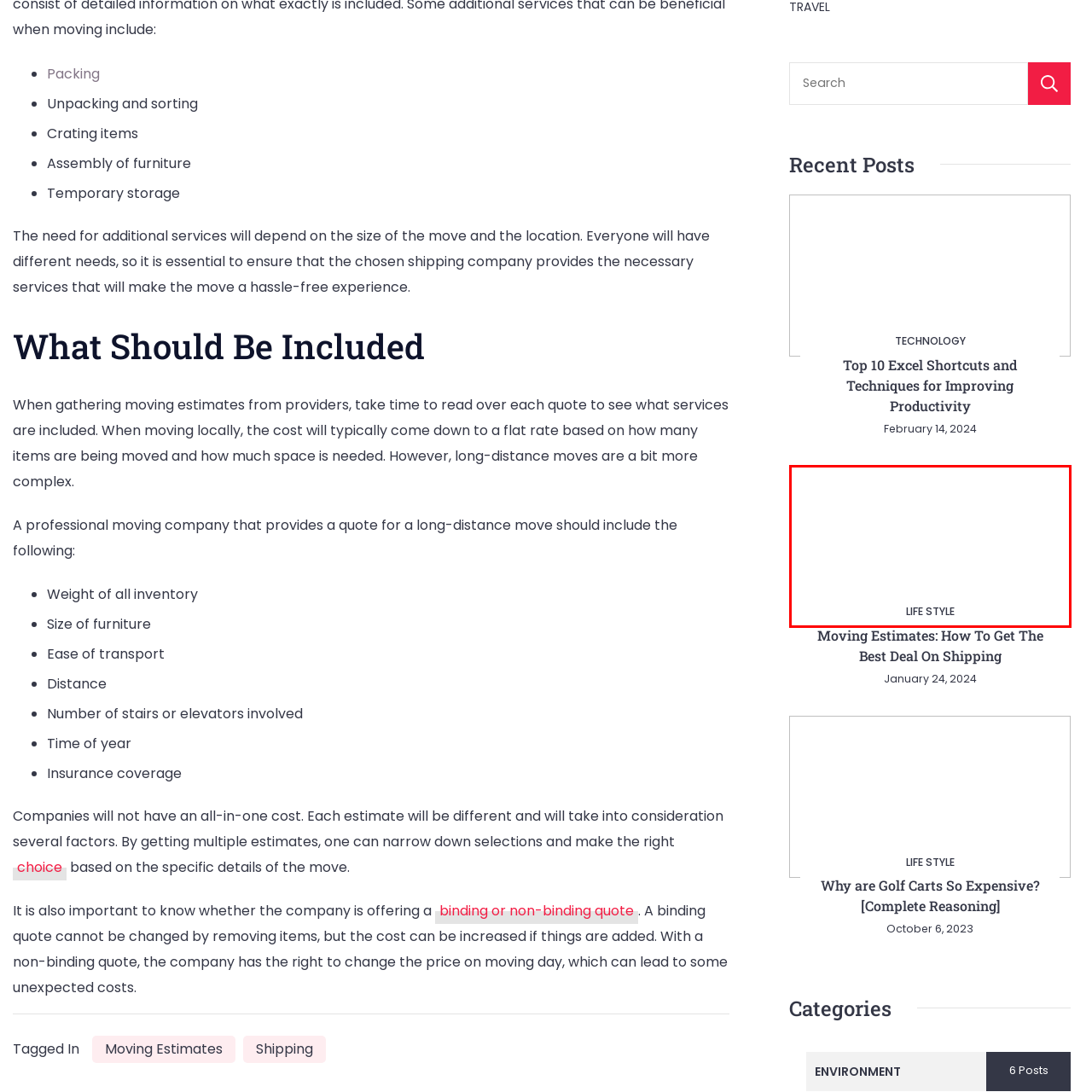Give a detailed account of the scene depicted in the image inside the red rectangle.

The image showcases a section of a webpage featuring the heading "LIFE STYLE," which indicates a discussion or content related to lifestyle topics. This section is likely part of a broader article or post aimed at providing insights, tips, or information that aligns with lifestyle interests. The clean and minimalist design of the image allows for easy readability, making the heading prominent. This design choice emphasizes the significance of lifestyle issues, inviting viewers to explore further articles or posts within this category.